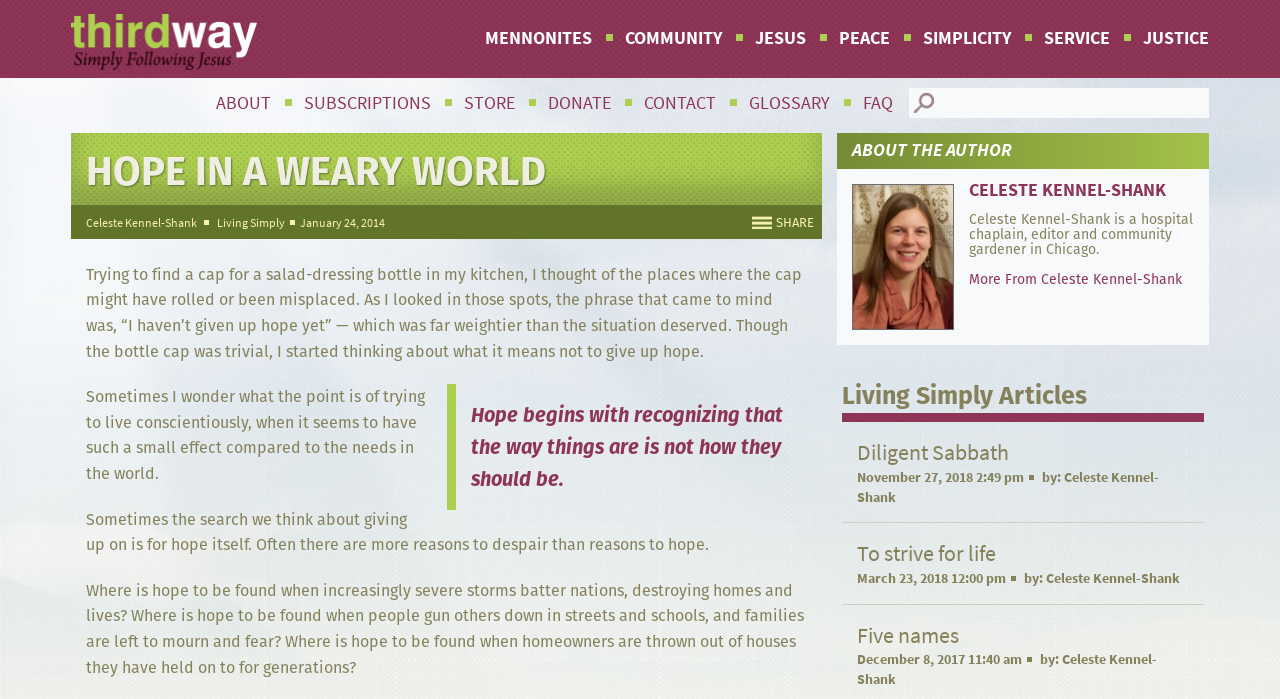Identify the bounding box coordinates for the element you need to click to achieve the following task: "Click on the 'Diligent Sabbath' link". Provide the bounding box coordinates as four float numbers between 0 and 1, in the form [left, top, right, bottom].

[0.67, 0.625, 0.929, 0.669]